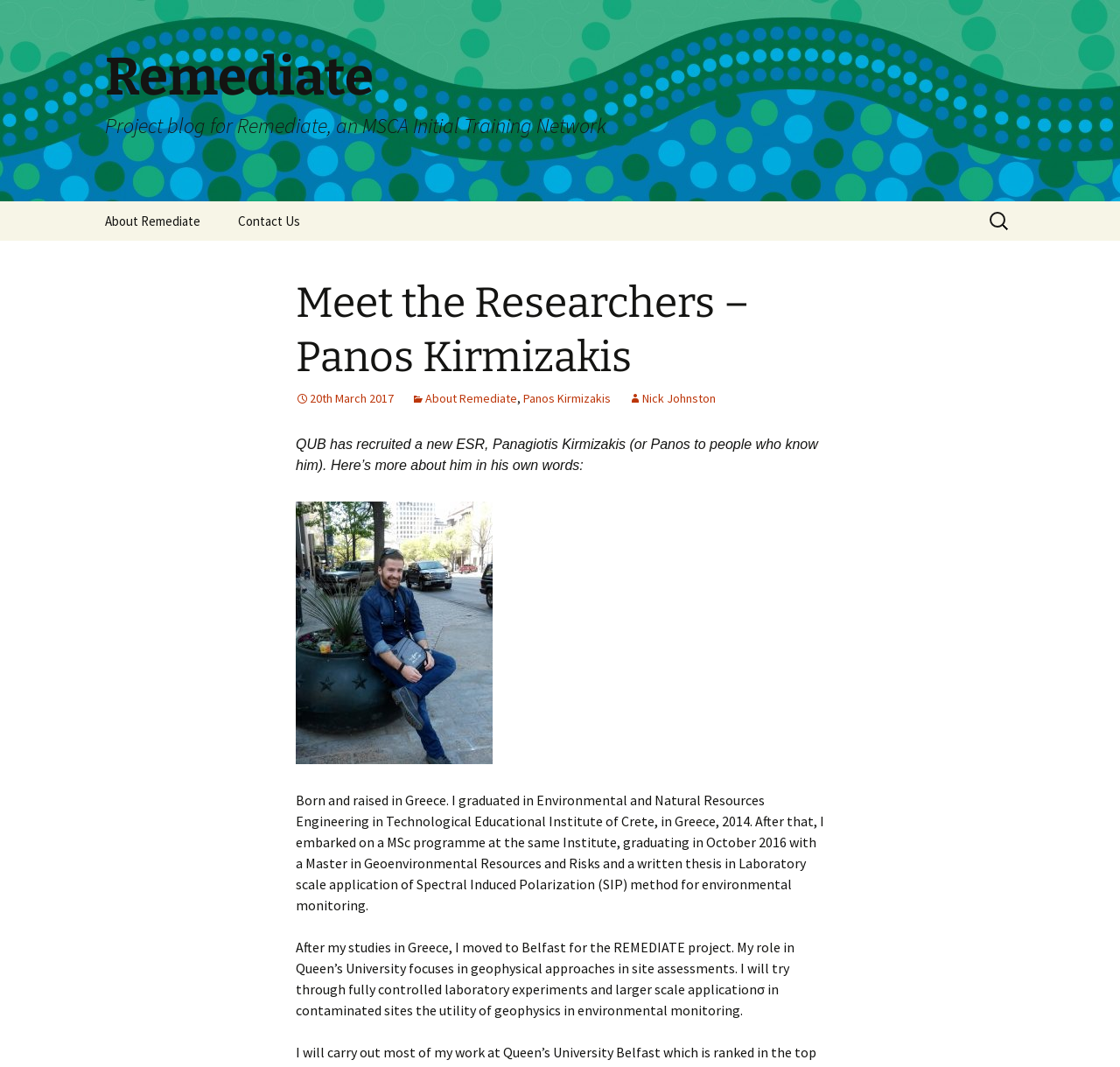Could you locate the bounding box coordinates for the section that should be clicked to accomplish this task: "Search for something".

[0.88, 0.189, 0.906, 0.225]